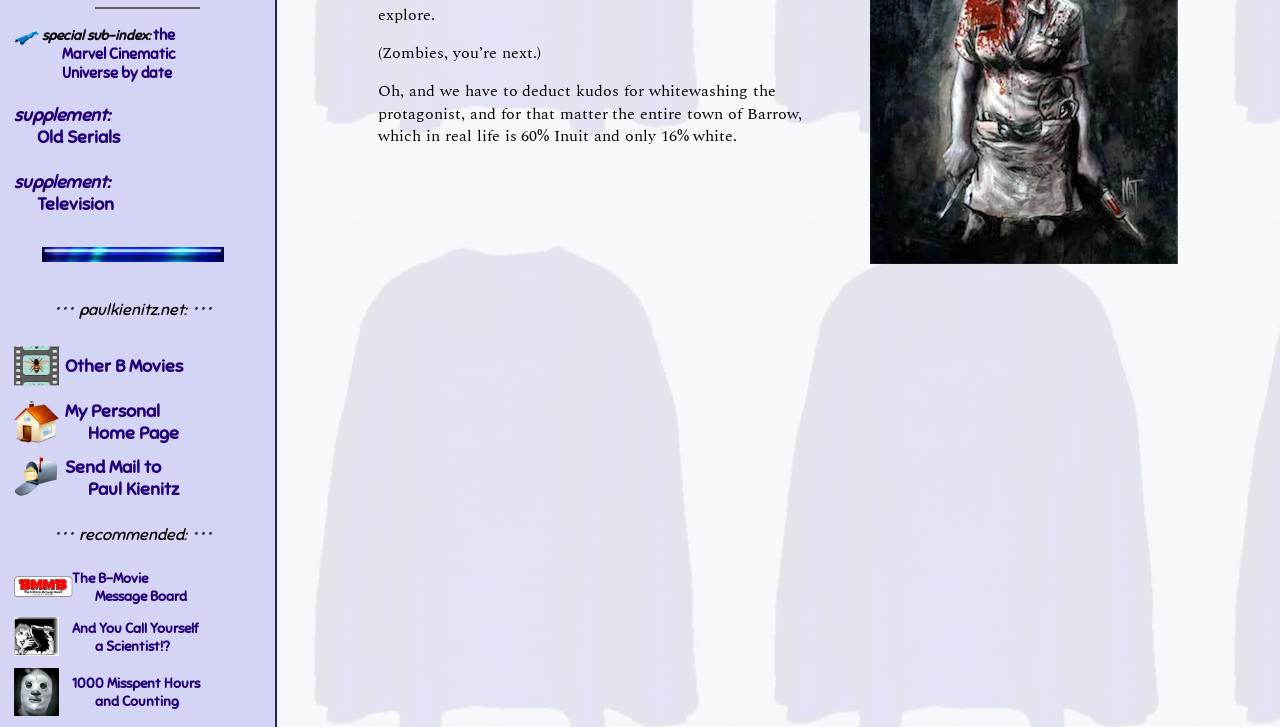Based on the element description: "parent_node: 1000 Misspent Hours", identify the UI element and provide its bounding box coordinates. Use four float numbers between 0 and 1, [left, top, right, bottom].

[0.011, 0.934, 0.074, 0.965]